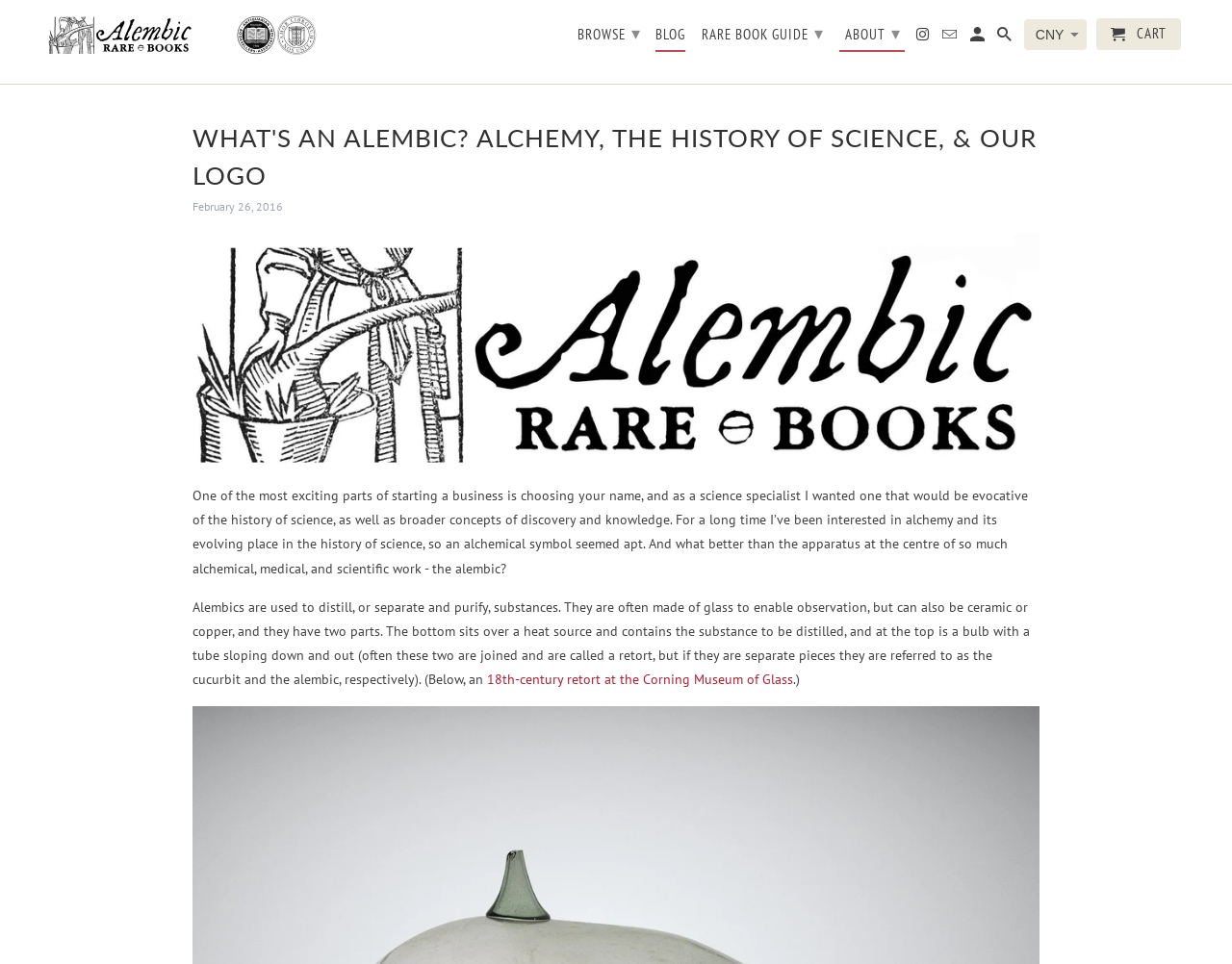Highlight the bounding box coordinates of the region I should click on to meet the following instruction: "View the shopping cart".

[0.89, 0.019, 0.959, 0.052]